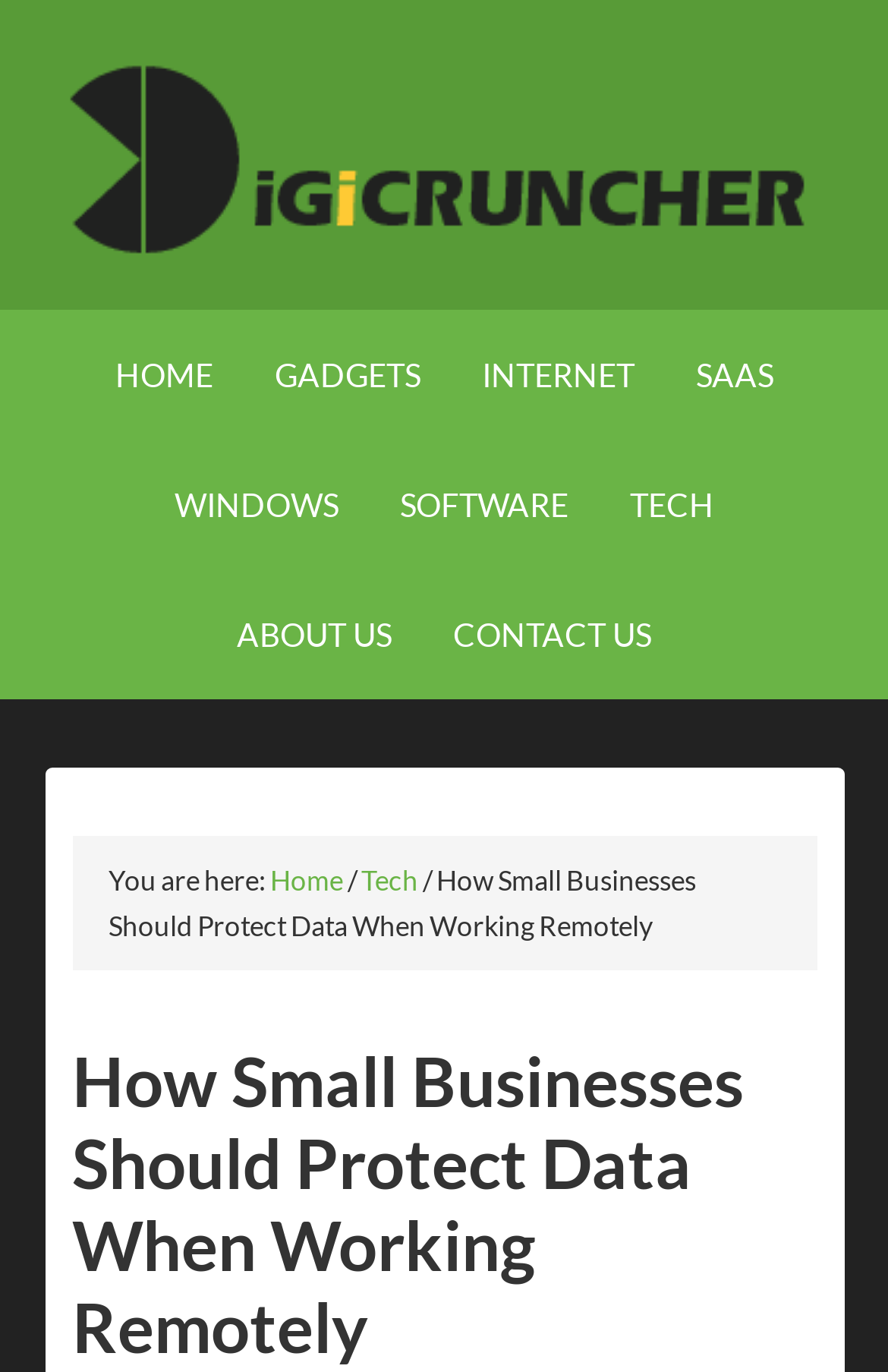Describe every aspect of the webpage comprehensively.

The webpage is about protecting data when working remotely, specifically targeted at small businesses. At the top, there is a link to "DIGICRUNCHER" that spans almost the entire width of the page. Below it, there is a main navigation menu with 7 links: "HOME", "GADGETS", "INTERNET", "SAAS", "WINDOWS", "SOFTWARE", and "TECH". These links are arranged horizontally and take up about half of the page's width.

Further down, there are two rows of links. The first row has "ABOUT US" and "CONTACT US" links, while the second row has a breadcrumb trail with links to "Home" and "Tech", separated by a slash. Below the breadcrumb trail, there is a heading that repeats the title of the article, "How Small Businesses Should Protect Data When Working Remotely", which takes up most of the page's width.

The article itself is not explicitly described in the accessibility tree, but based on the meta description, it is likely to provide guidance on how small businesses can protect their data when working remotely.